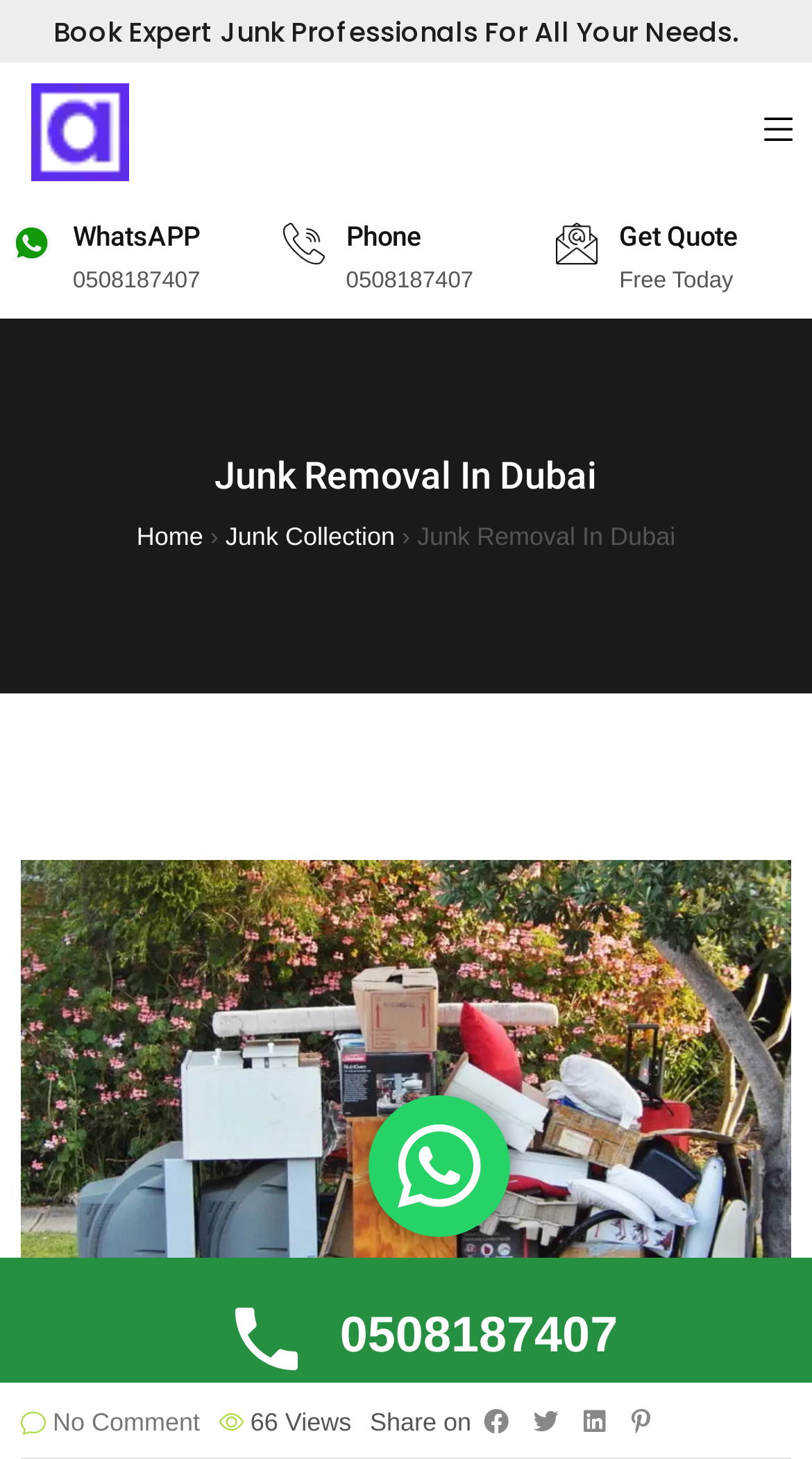What are the three ways to contact the junk removal service?
Provide a comprehensive and detailed answer to the question.

I analyzed the headings and links on the webpage and found that there are three ways to contact the junk removal service: WhatsApp, Phone, and Get Quote. These options are presented as separate sections with corresponding images and links.